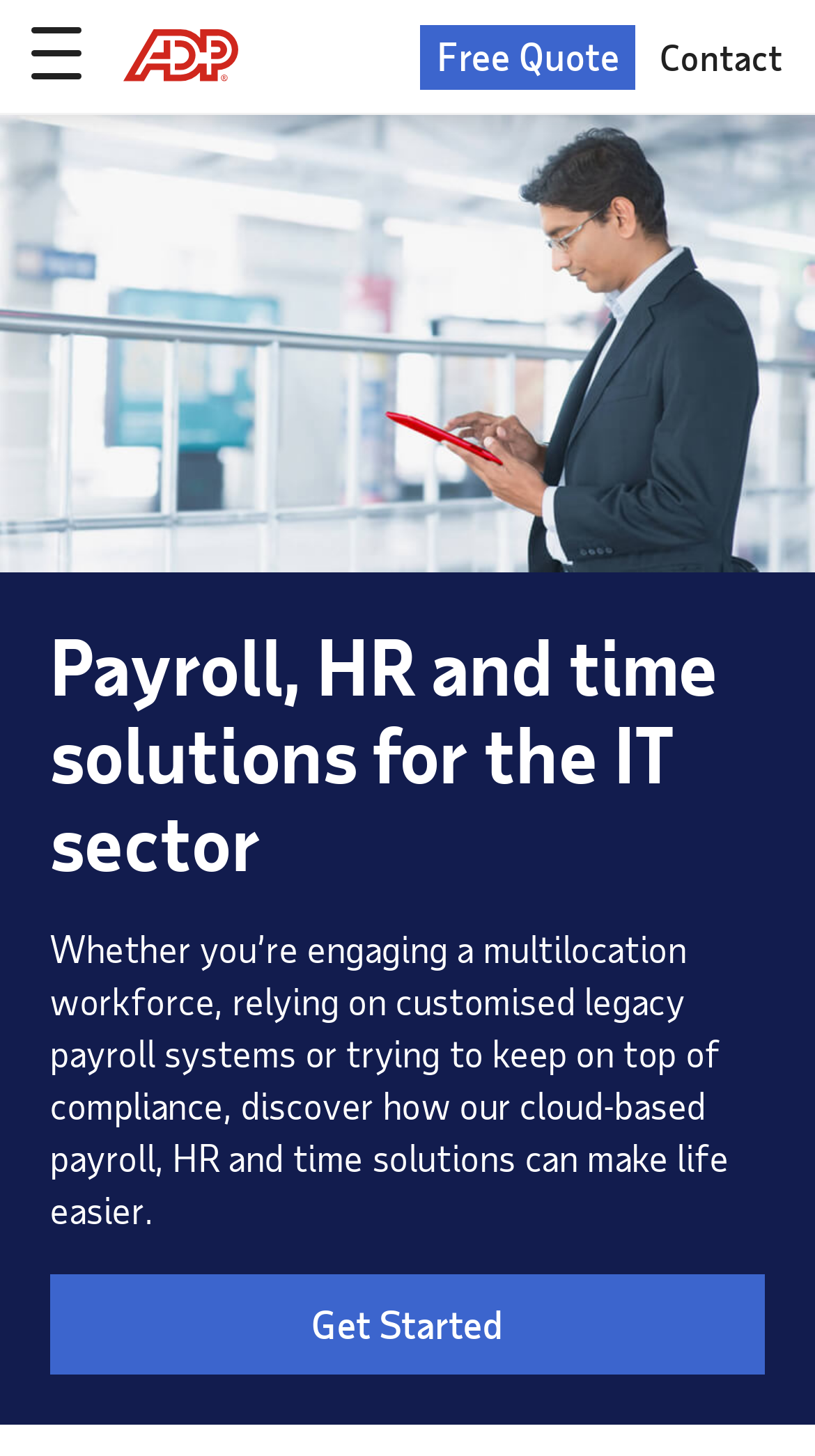Identify the text that serves as the heading for the webpage and generate it.

Payroll, HR and time solutions for the IT sector